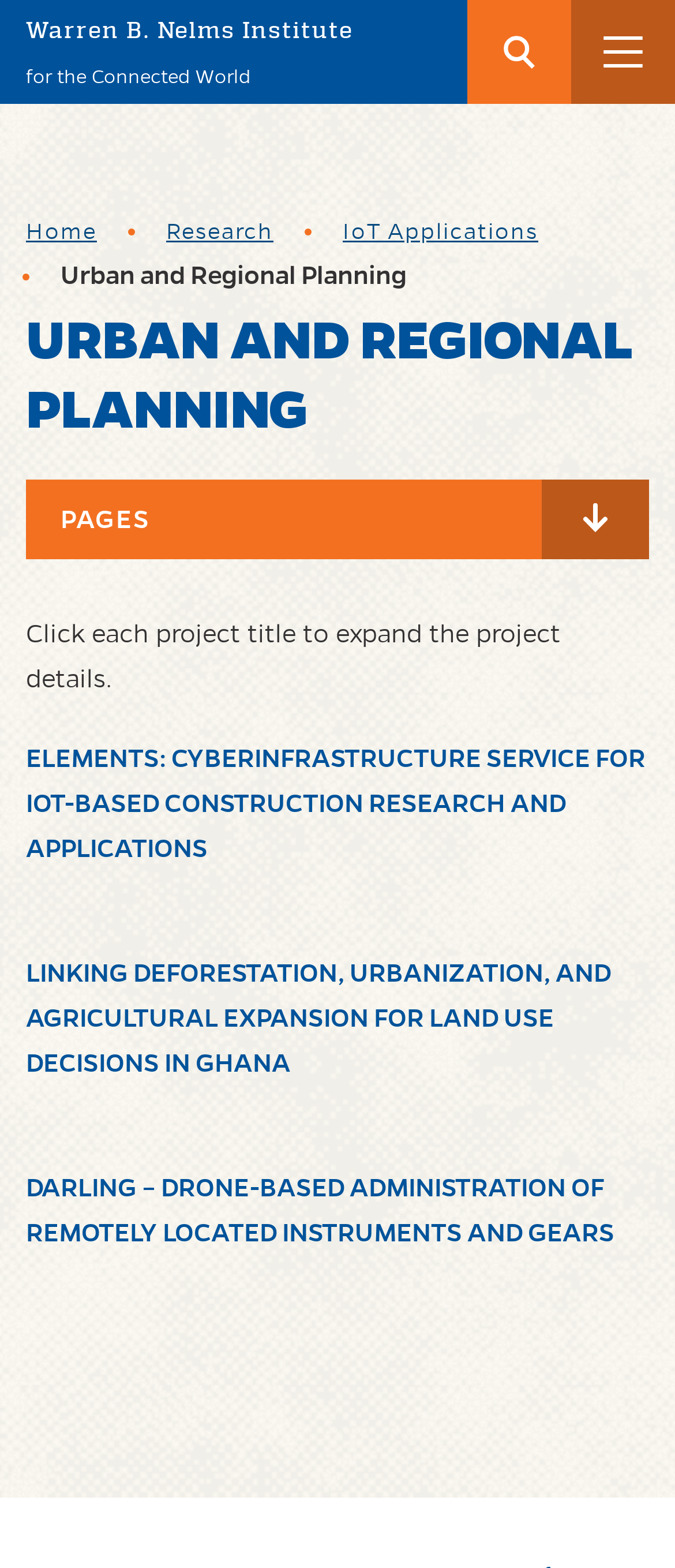Summarize the webpage in an elaborate manner.

The webpage is about Urban and Regional Planning at the Warren B. Nelms Institute. At the top, there is a heading with the institute's name, followed by a subtitle "for the Connected World". Below this, there is a search bar with a submit button and a menu button on the right side. 

The main content area is divided into two sections. On the left, there is a navigation menu with links to "Home", "Research", "IoT Applications", and "Urban and Regional Planning". Above this menu, there is a breadcrumb navigation bar. 

On the right side, there is a content header with a heading "URBAN AND REGIONAL PLANNING". Below this, there is a sidebar navigation menu, but it is currently hidden. 

The main article section displays a list of projects, each with a title and a disclosure triangle to expand the project details. There are three projects listed, with titles "ELEMENTS: CYBERINFRASTRUCTURE SERVICE FOR IOT-BASED CONSTRUCTION RESEARCH AND APPLICATIONS", "LINKING DEFORESTATION, URBANIZATION, AND AGRICULTURAL EXPANSION FOR LAND USE DECISIONS IN GHANA", and "DARLING – DRONE-BASED ADMINISTRATION OF REMOTELY LOCATED INSTRUMENTS AND GEARS". Each project has a brief description that can be expanded by clicking on the disclosure triangle.